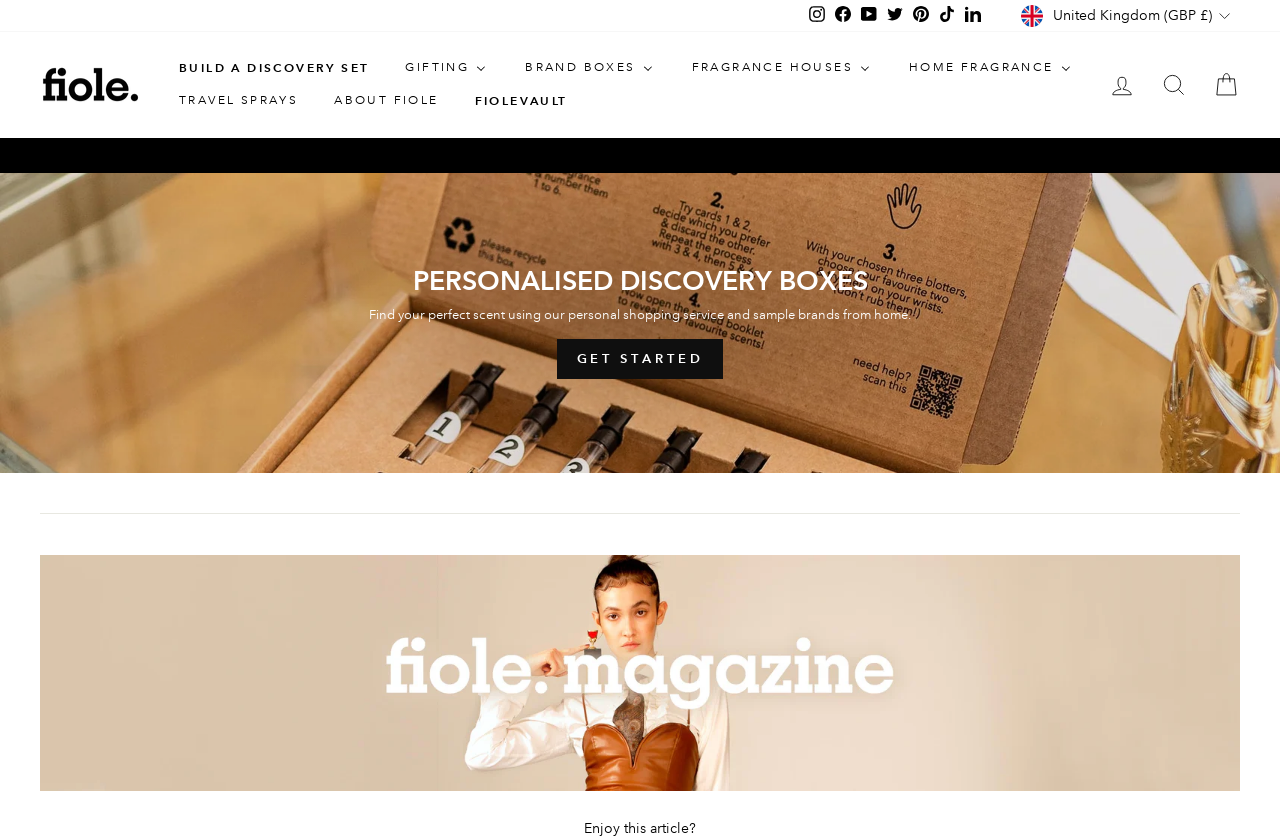Determine the bounding box coordinates for the region that must be clicked to execute the following instruction: "Get started with personalized discovery boxes".

[0.435, 0.405, 0.565, 0.453]